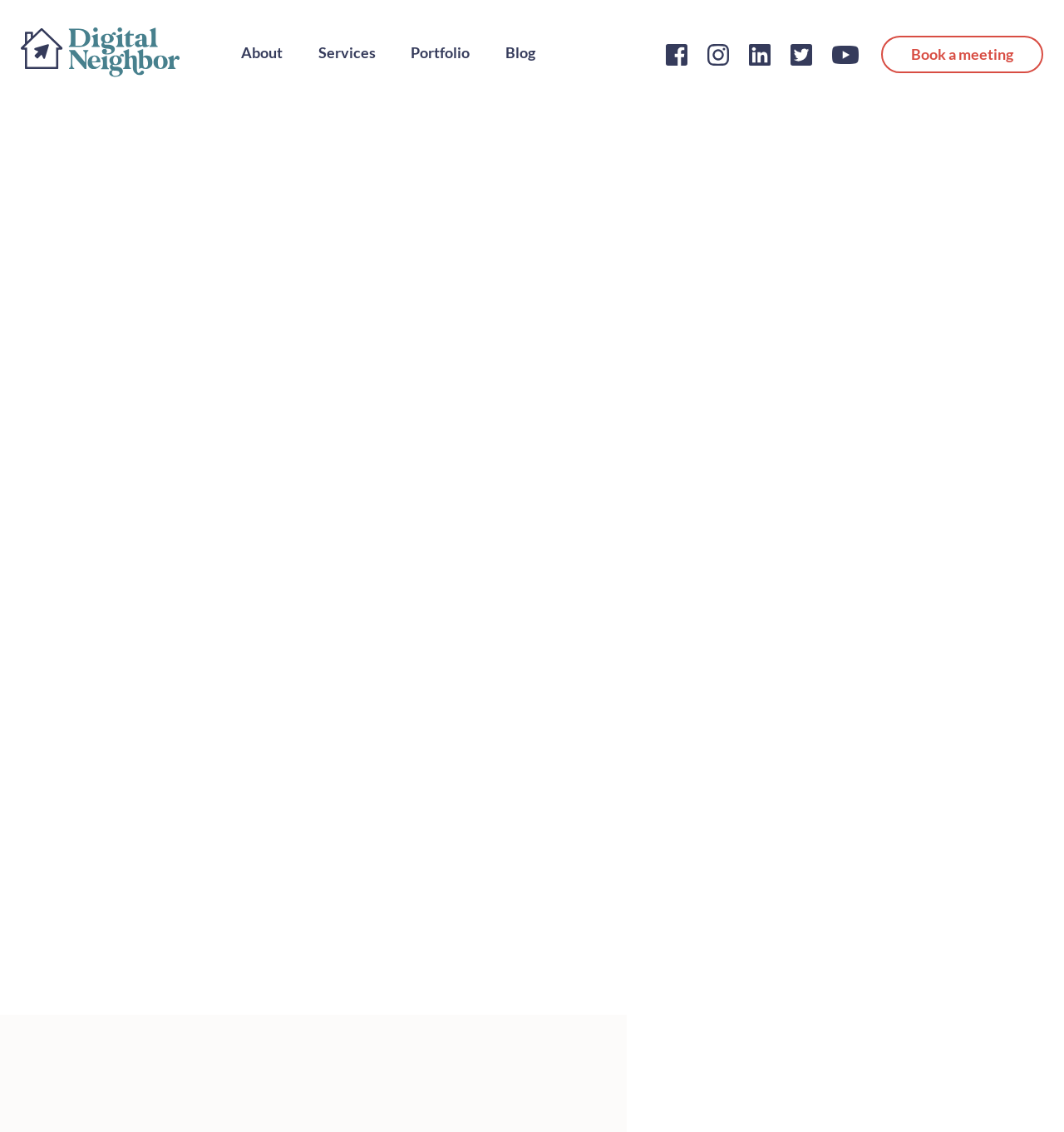Pinpoint the bounding box coordinates of the clickable element to carry out the following instruction: "Leave a comment."

None